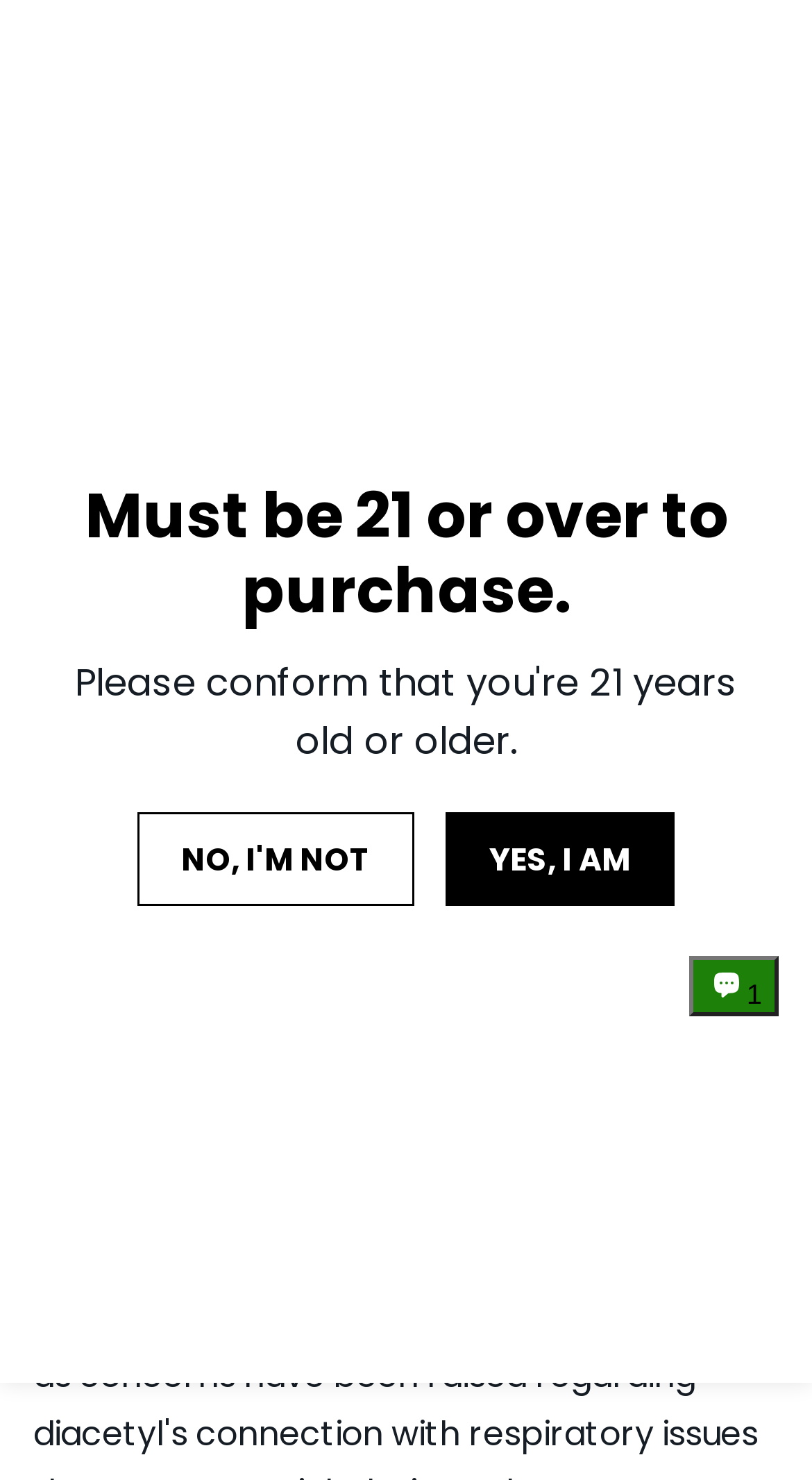Please find the bounding box coordinates for the clickable element needed to perform this instruction: "Click the 'Close' button".

[0.838, 0.115, 0.921, 0.161]